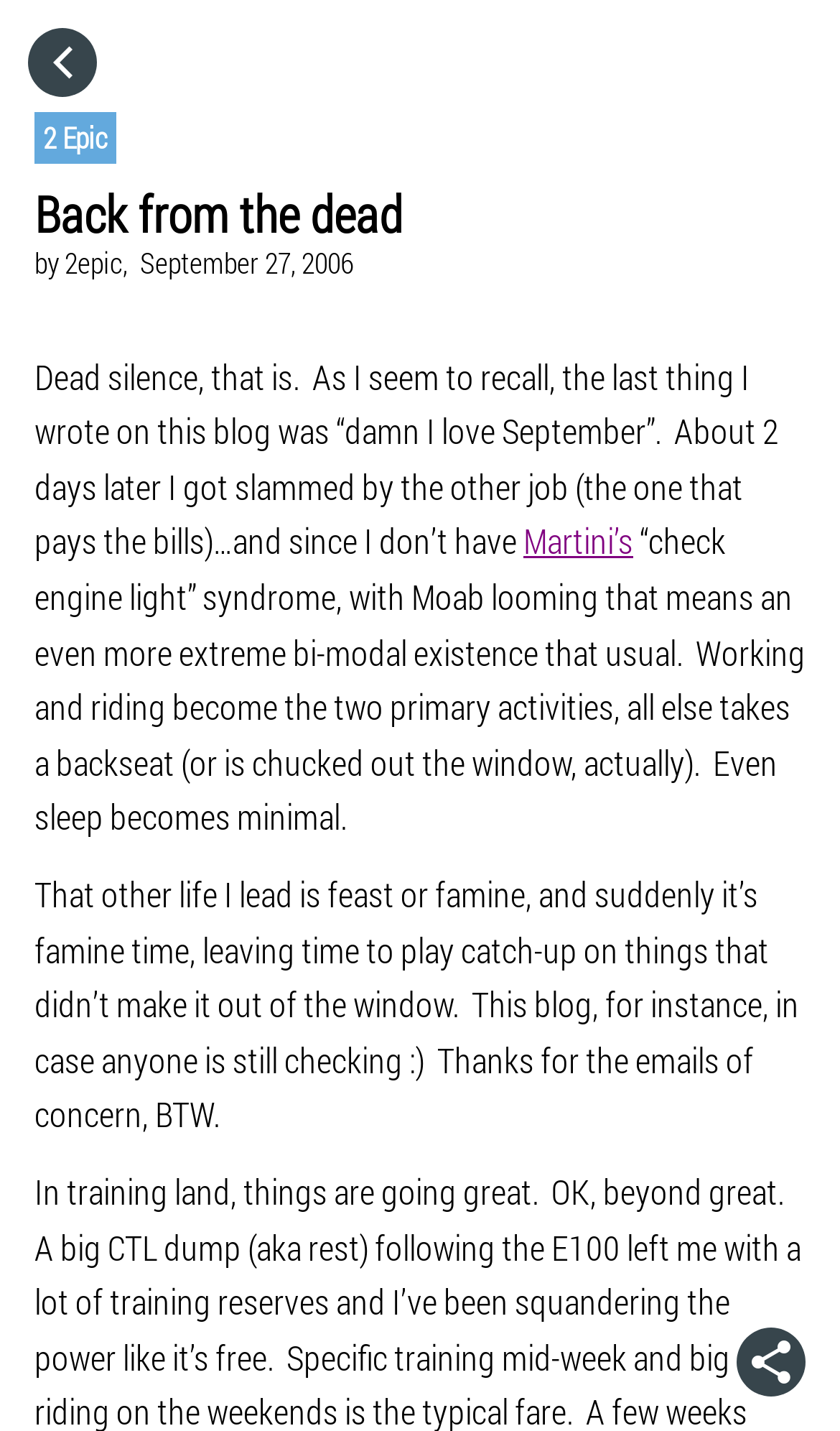What is the purpose of the 'HOME' button?
Look at the image and respond with a single word or a short phrase.

To go to homepage